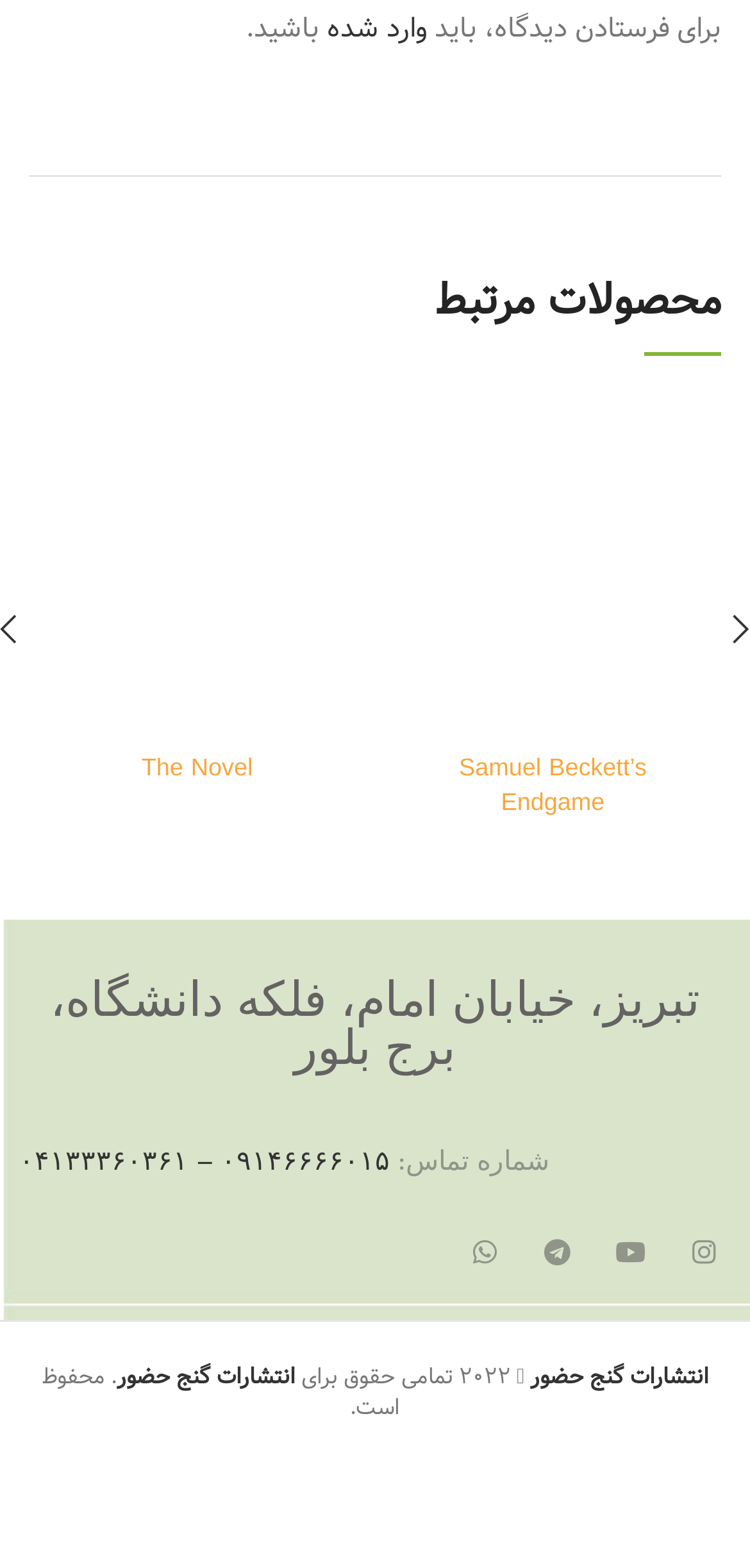Answer the following inquiry with a single word or phrase:
What social media platforms are available?

Instagram, Youtube, Telegram, Whatsapp